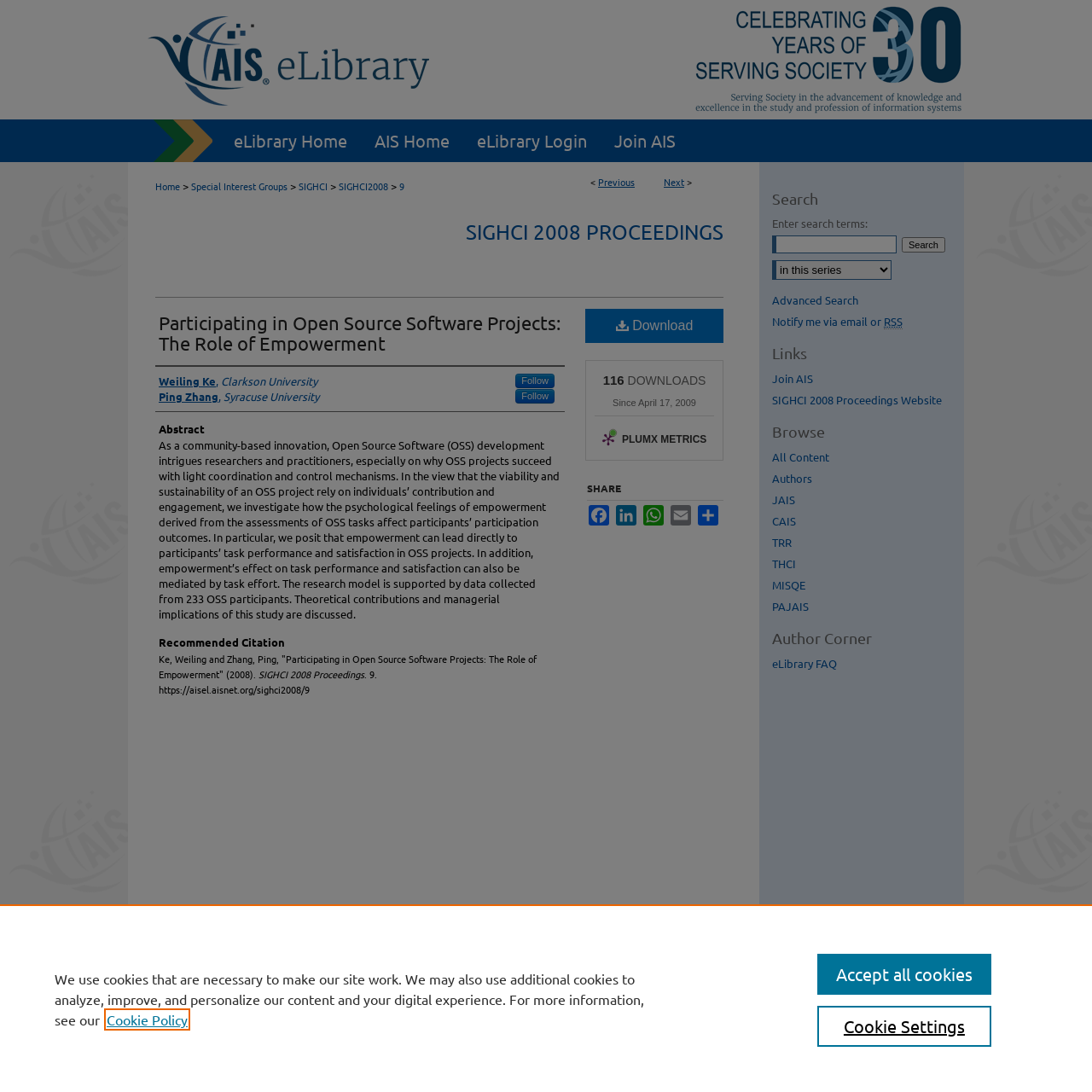Summarize the webpage with intricate details.

This webpage is about a research paper titled "Participating in Open Source Software Projects: The Role of Empowerment" by Weiling Ke and Ping Zhang. The page is divided into several sections. At the top, there is a menu link and a navigation bar with links to the eLibrary Home, AIS Home, eLibrary Login, and Join AIS. Below this, there is a breadcrumb navigation bar with links to Home, Special Interest Groups, SIGHCI, SIGHCI2008, and 9.

The main content of the page is divided into several sections. The first section displays the title of the paper and the authors' names. Below this, there is an abstract section that summarizes the research paper. The abstract discusses how the psychological feelings of empowerment derived from the assessments of OSS tasks affect participants' participation outcomes.

Following the abstract, there are sections for Recommended Citation, Authors, and Abstract. The Authors section lists the authors' names with links to their profiles. The Recommended Citation section provides the citation information for the paper.

On the right side of the page, there are links to download the paper, view the number of downloads, and share the paper on social media platforms. Below this, there is a search bar with a dropdown menu to select the context to search.

At the bottom of the page, there are links to various sections, including Search, Links, Browse, and Author Corner. The Links section has links to Join AIS, SIGHCI 2008 Proceedings Website, and other related websites. The Browse section has links to All Content, Authors, JAIS, CAIS, TRR, THCI, MISQE, and PAJAIS. The Author Corner section has a link to eLibrary FAQ.

Finally, at the very bottom of the page, there is a content information section with links to Elsevier - Digital Commons and Home.